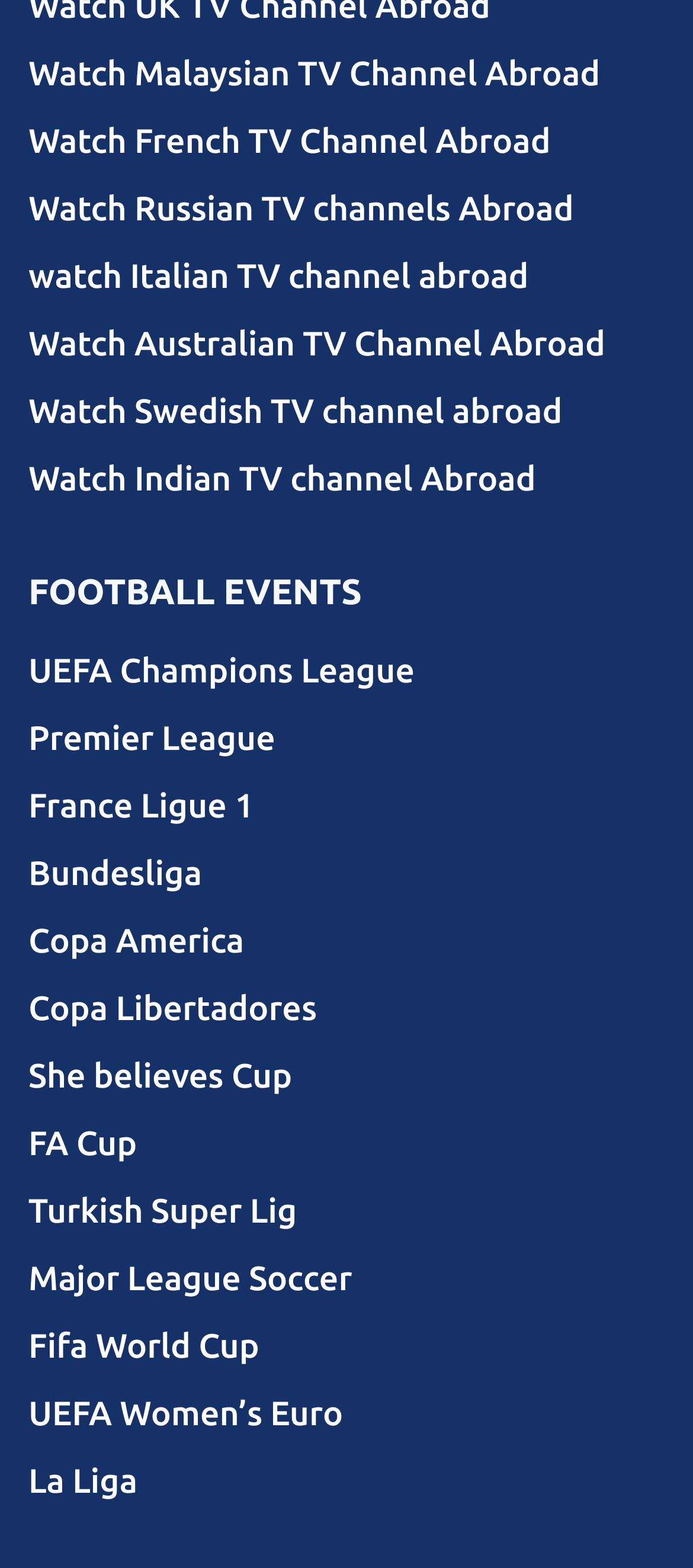Find the bounding box coordinates for the UI element whose description is: "Watch Malaysian TV Channel Abroad". The coordinates should be four float numbers between 0 and 1, in the format [left, top, right, bottom].

[0.041, 0.025, 0.959, 0.069]